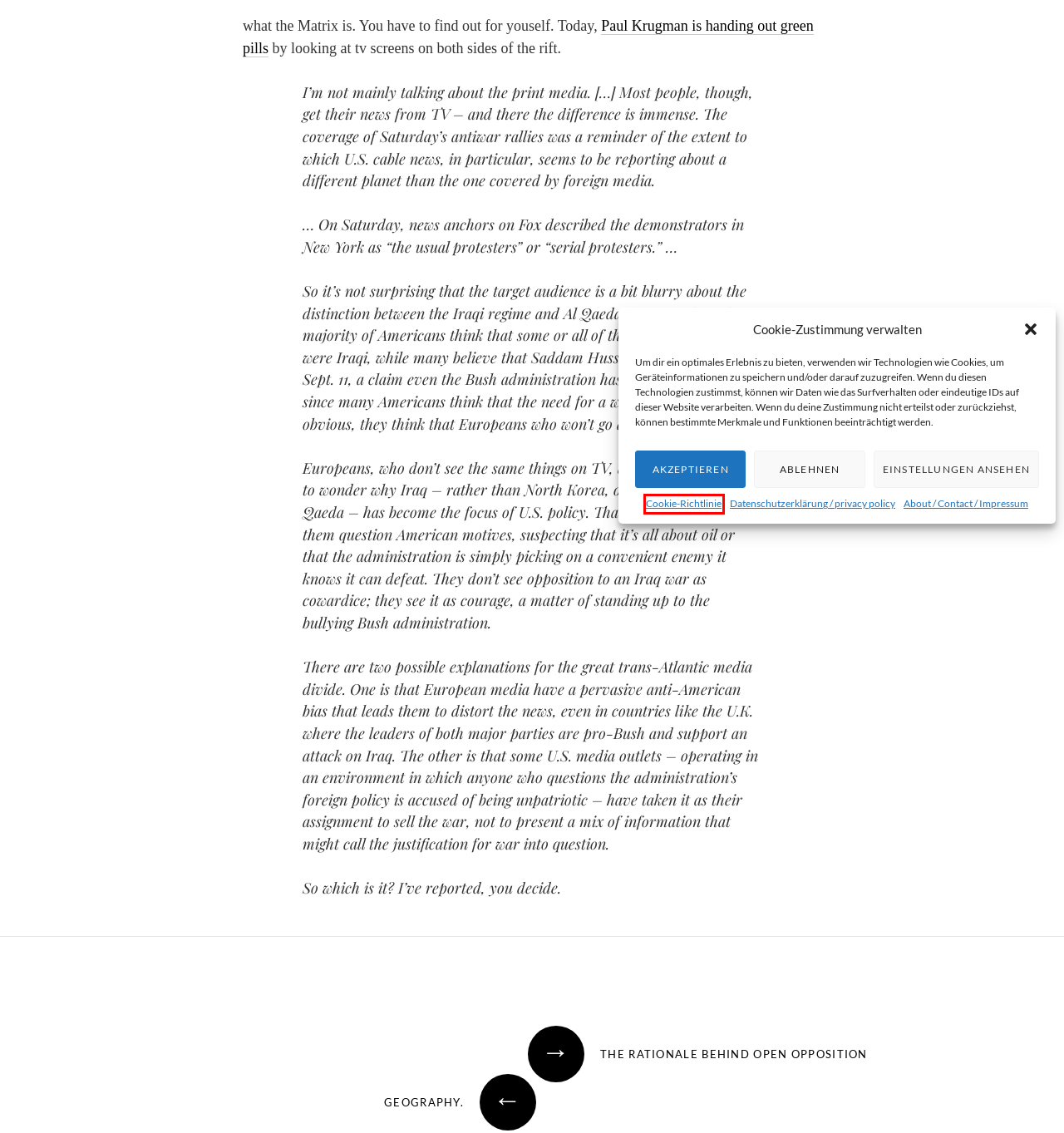Inspect the provided webpage screenshot, concentrating on the element within the red bounding box. Select the description that best represents the new webpage after you click the highlighted element. Here are the candidates:
A. songwriting Archive — almost a diary
B. media Archive — almost a diary
C. USA Archive — almost a diary
D. Iraq Archive — almost a diary
E. Cookie-Richtlinie (EU) — almost a diary
F. US Politics Archive — almost a diary
G. compulsory reading Archive — almost a diary
H. Blog Tool, Publishing Platform, and CMS – WordPress.org

E